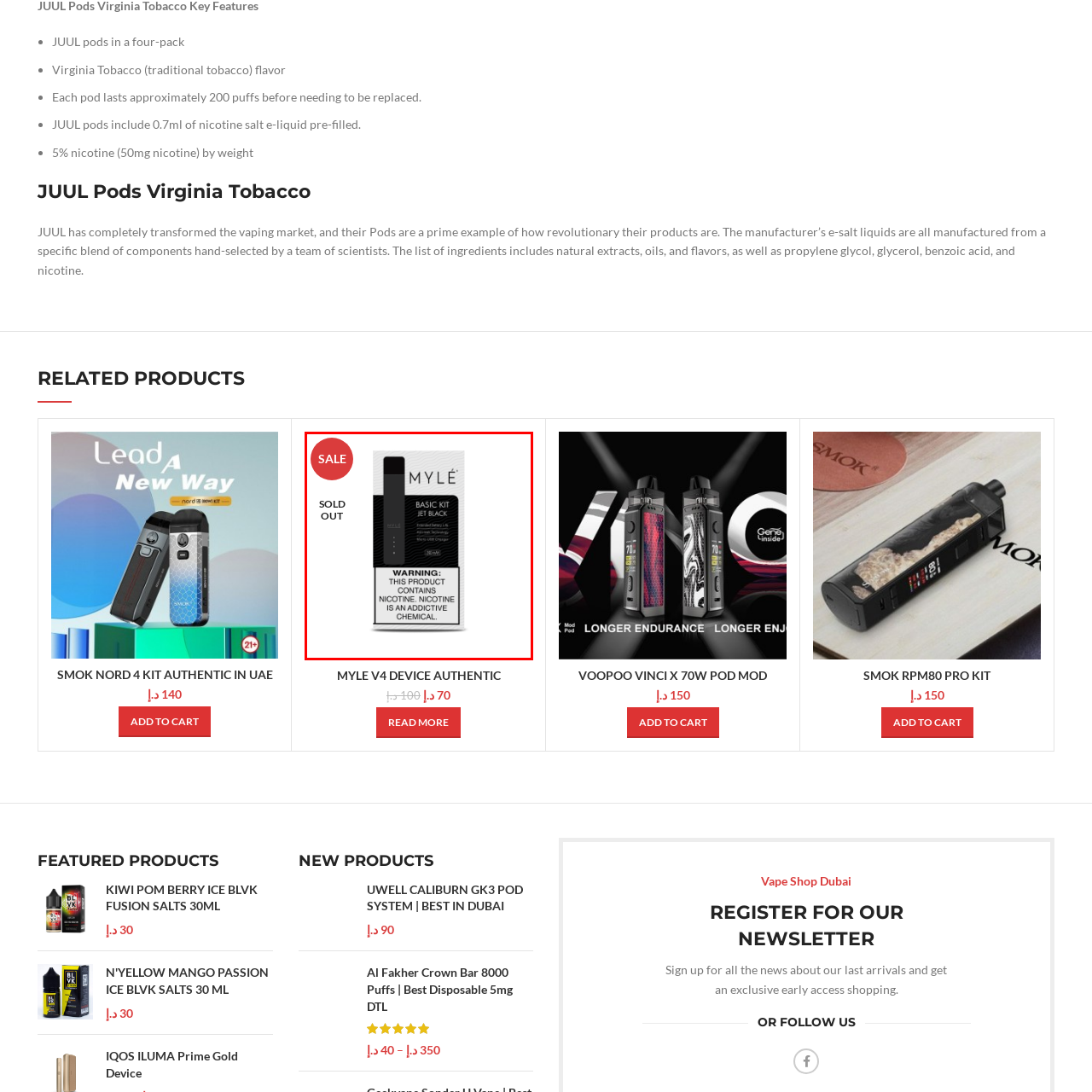What warning label is featured on the packaging?
Focus on the section marked by the red bounding box and elaborate on the question as thoroughly as possible.

The caption highlights that the packaging features a warning label indicating that the product contains nicotine, which is an addictive chemical, reflecting the necessary health information for users.